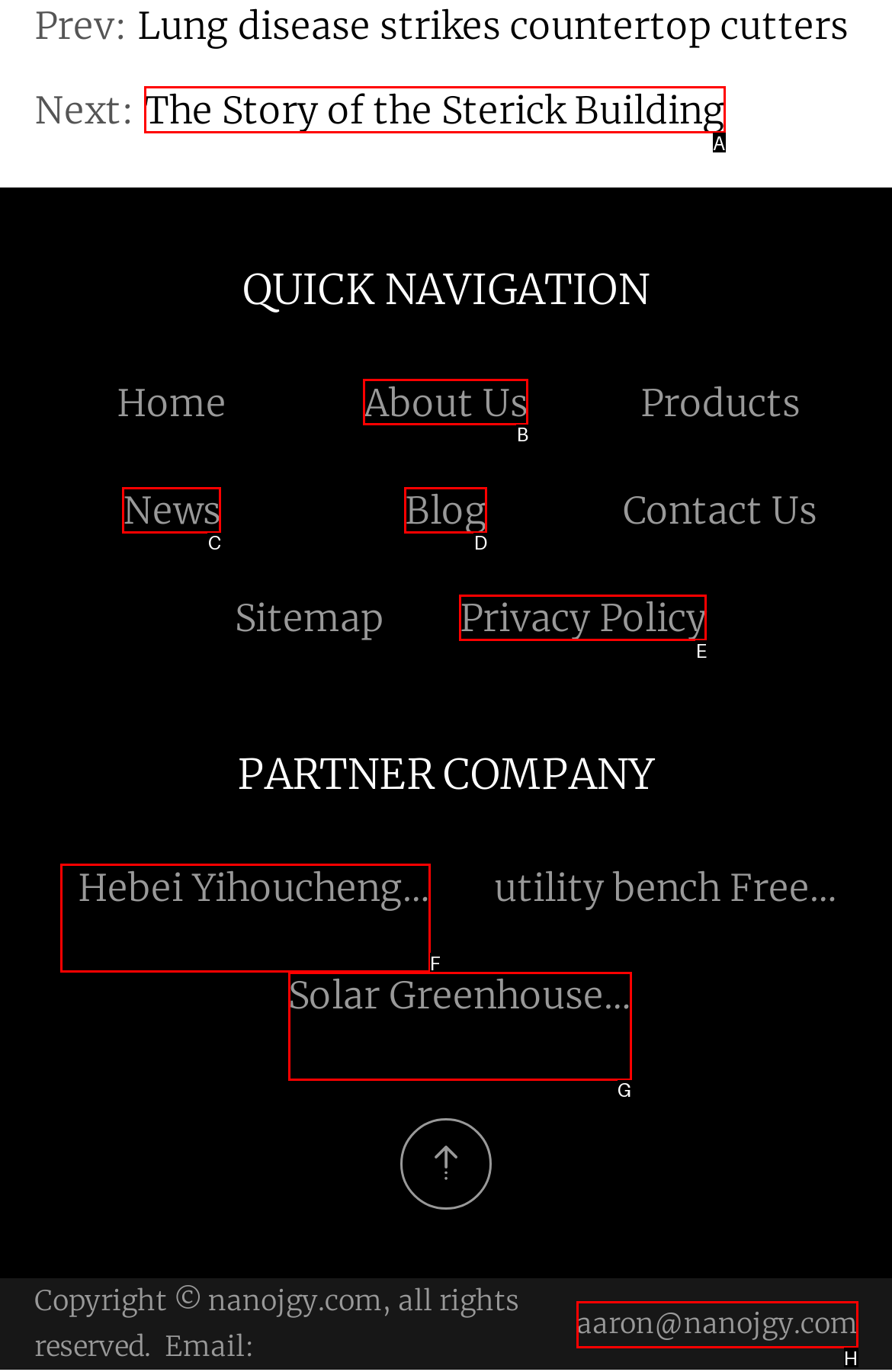Determine which HTML element should be clicked for this task: View the story of the Sterick Building
Provide the option's letter from the available choices.

A